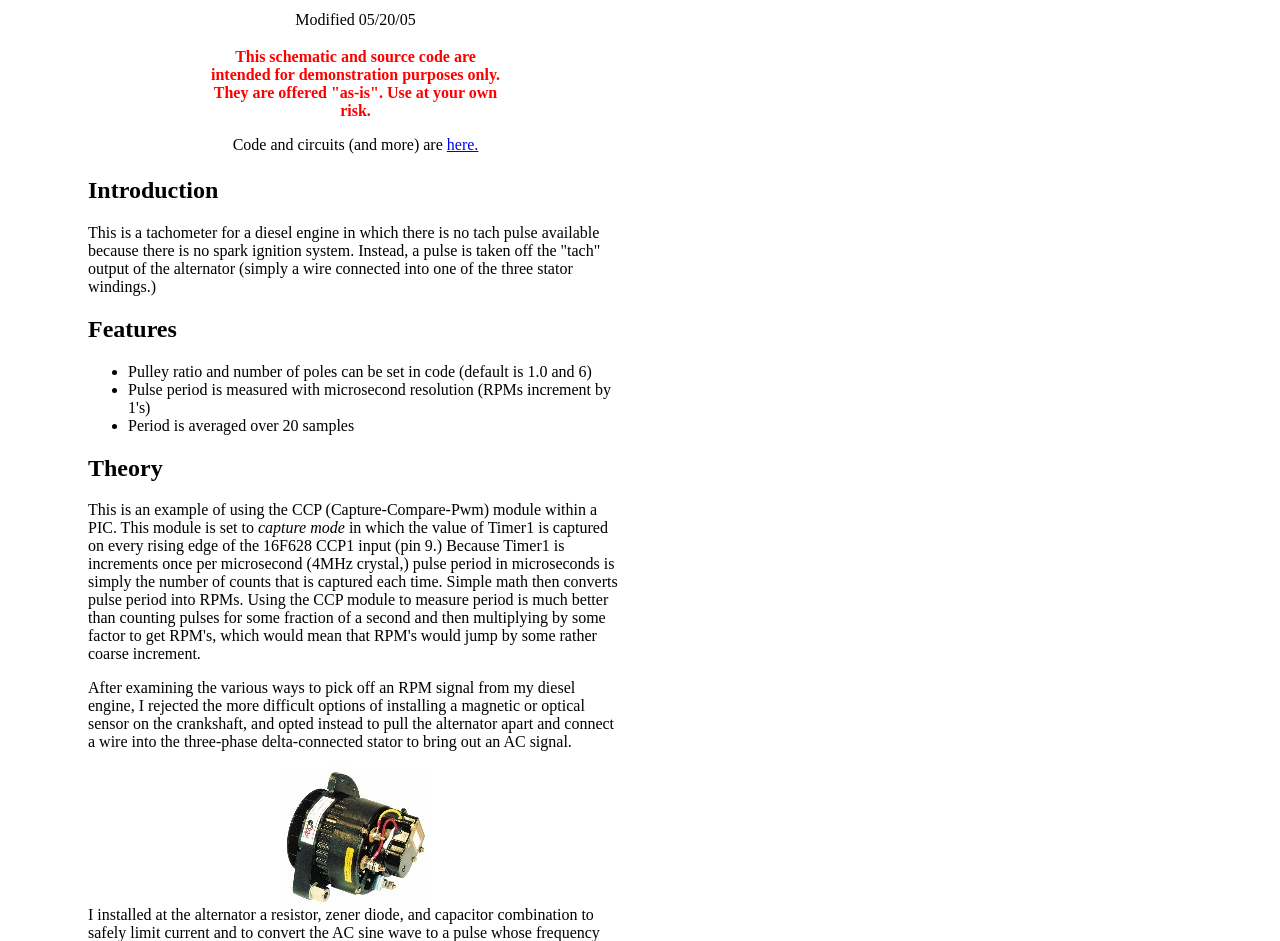Ascertain the bounding box coordinates for the UI element detailed here: "here.". The coordinates should be provided as [left, top, right, bottom] with each value being a float between 0 and 1.

[0.349, 0.145, 0.374, 0.163]